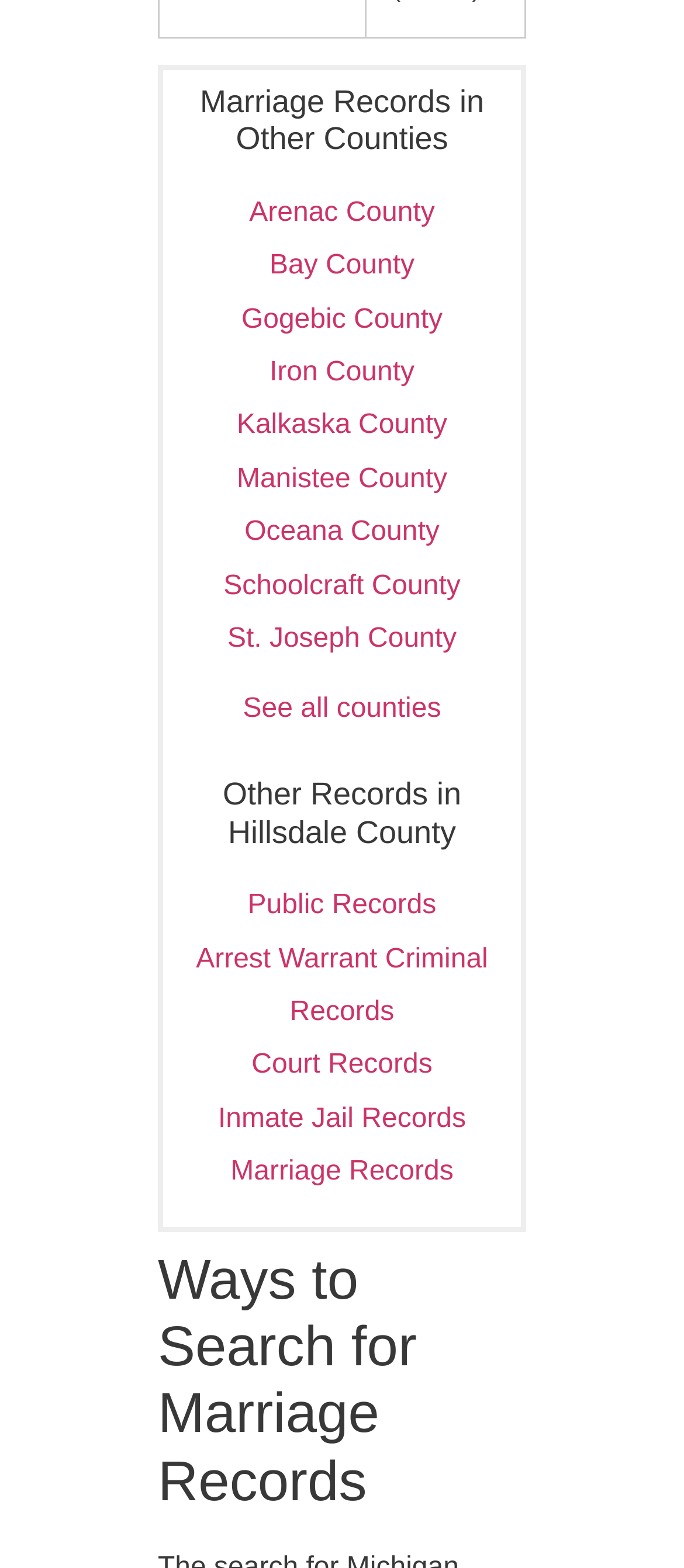Answer the question with a brief word or phrase:
How many counties are listed on the webpage?

9